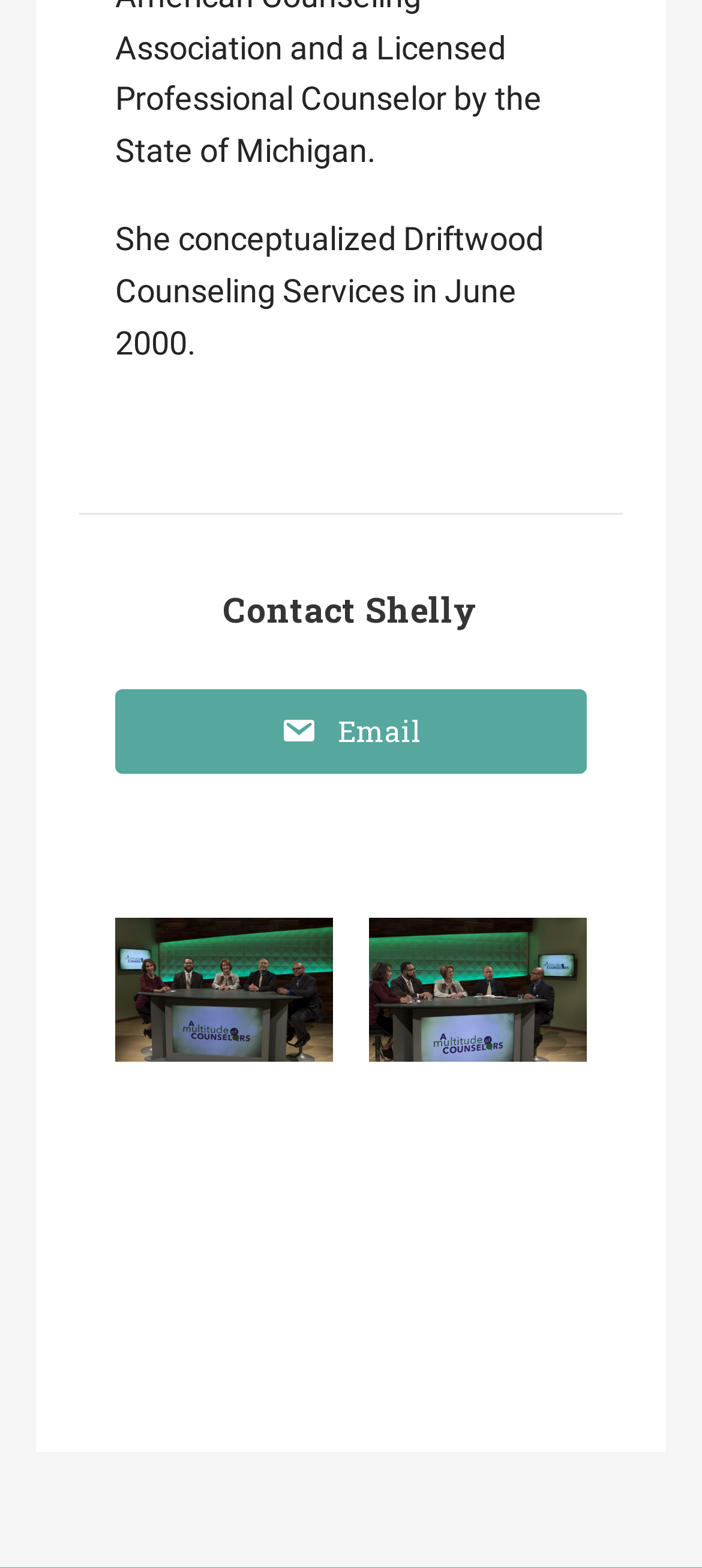Is there an image associated with the 'Email' link?
Please respond to the question thoroughly and include all relevant details.

The 'Email' link does not have an associated image, unlike the other links under 'Contact Shelly'.